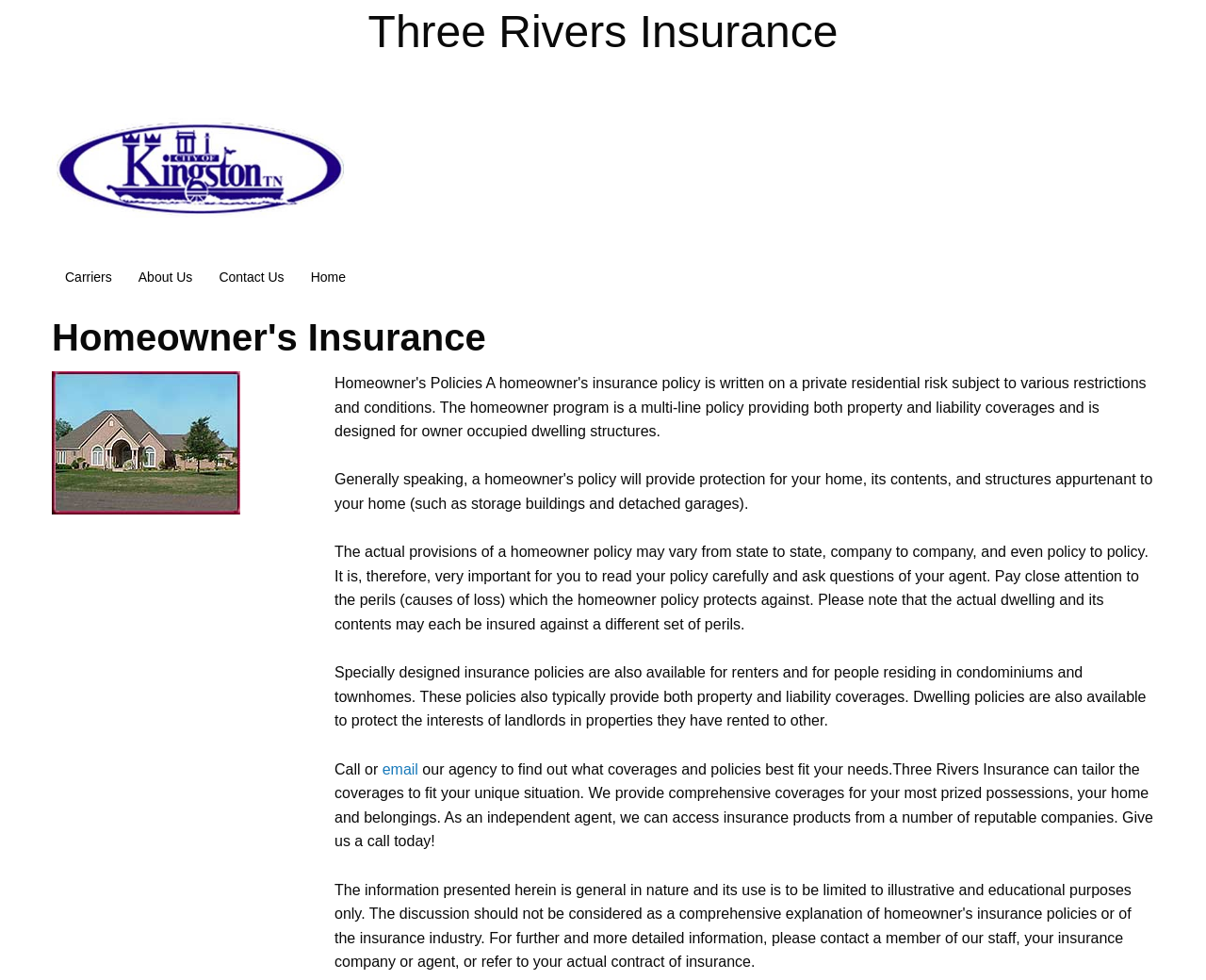Extract the primary heading text from the webpage.

Three Rivers Insurance